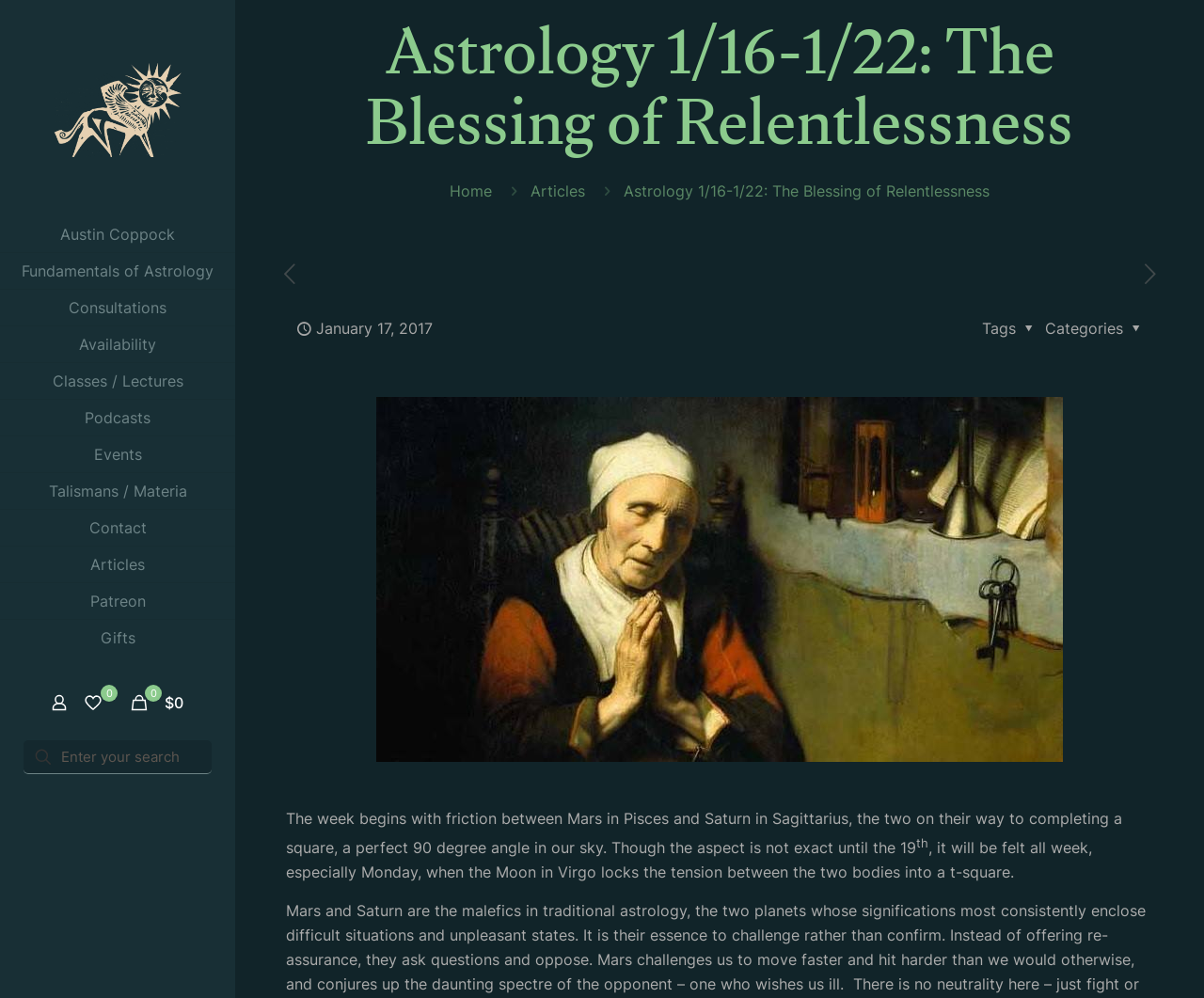Offer an extensive depiction of the webpage and its key elements.

The webpage is about astrology, specifically an article titled "Astrology 1/16-1/22: The Blessing of Relentlessness" by Austin Coppock. At the top left corner, there is a tan logo image, accompanied by a navigation menu with 12 links, including "Austin Coppock", "Fundamentals of Astrology", "Consultations", and more. Below the navigation menu, there are three icons: a user icon, a wishlist icon, and a cart icon with a price of $0.

On the right side of the top section, there is a search form with a search icon and a textbox to enter search queries. Below the search form, there is a heading with the article title, followed by two links: "Home" and "Articles".

The main content of the webpage is the article, which discusses the astrological significance of Mars and Saturn. The article is divided into several paragraphs, with a header that includes links to previous and next posts, as well as the date "January 17, 2017". The article text is accompanied by categories and tags, and there is a link to an unknown destination at the bottom of the article.

Throughout the article, there are several paragraphs of text that discuss the astrological aspects of Mars and Saturn, including their effects on human behavior and the challenges they pose. The text is written in a formal and informative tone, suggesting that the article is intended for readers with some knowledge of astrology.